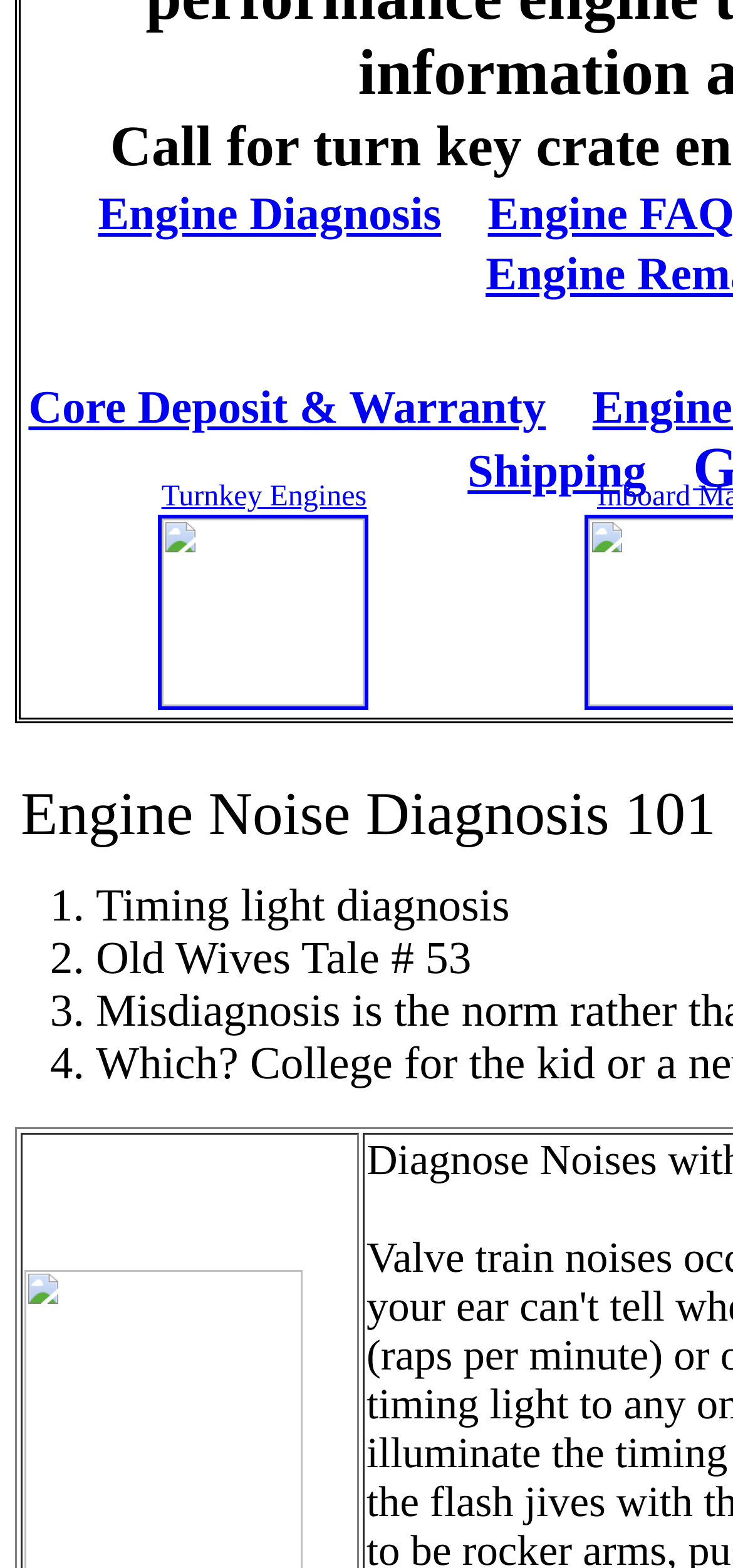Give the bounding box coordinates for this UI element: "Engine Diagnosis". The coordinates should be four float numbers between 0 and 1, arranged as [left, top, right, bottom].

[0.134, 0.077, 0.602, 0.109]